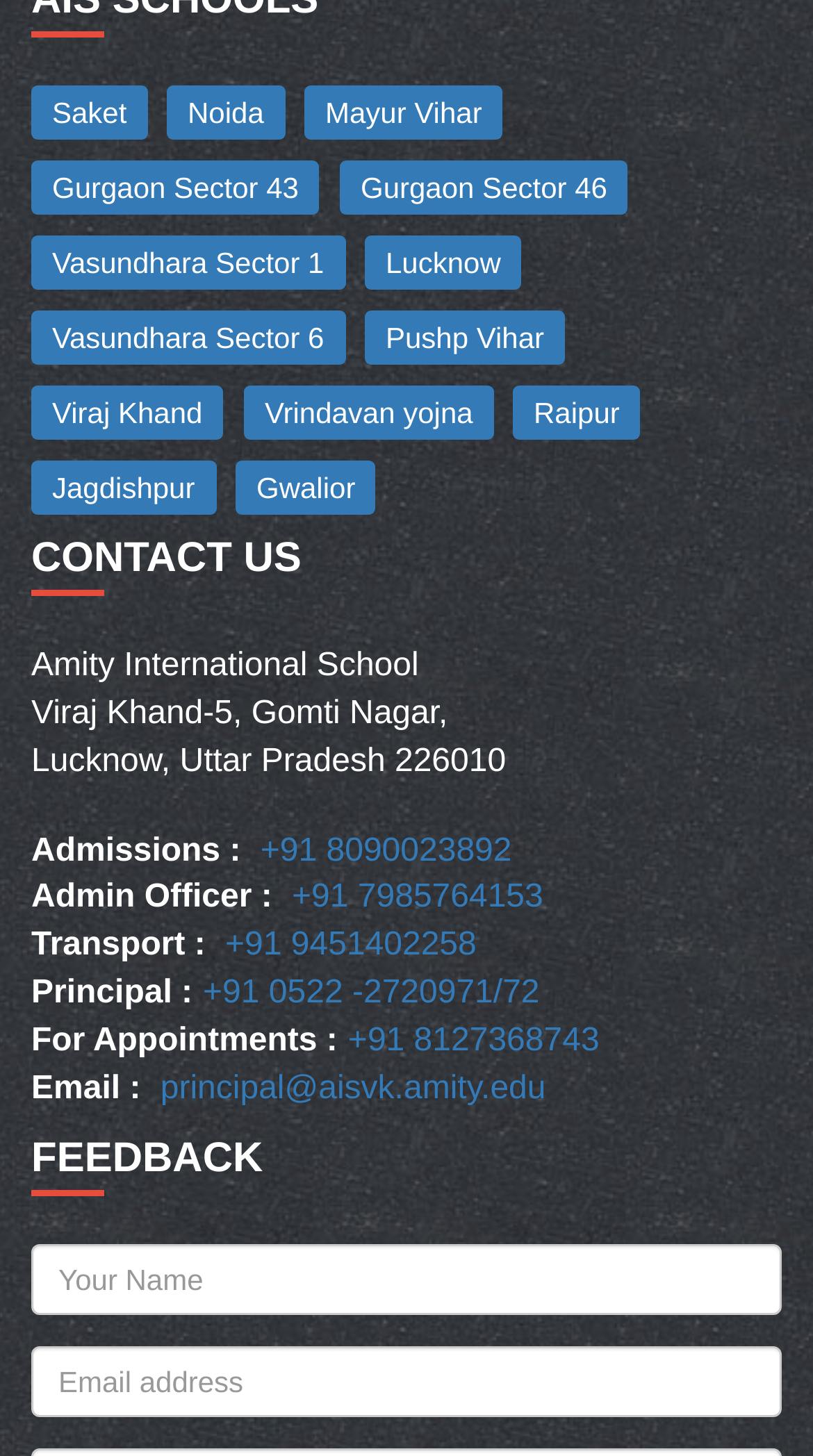Pinpoint the bounding box coordinates of the clickable area needed to execute the instruction: "Click on the link to contact Gurgaon Sector 43". The coordinates should be specified as four float numbers between 0 and 1, i.e., [left, top, right, bottom].

[0.038, 0.11, 0.393, 0.148]